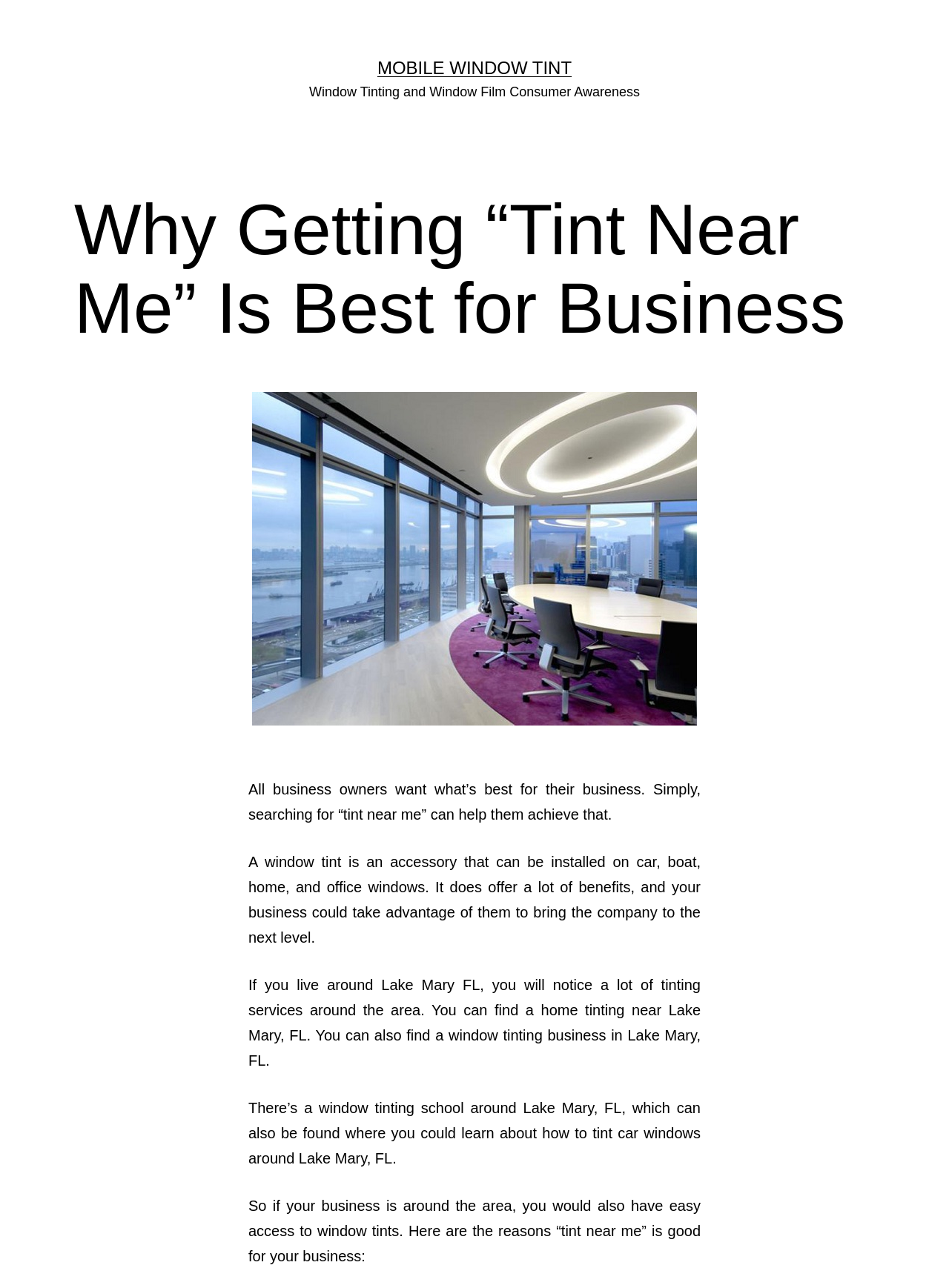What is the benefit of window tints for businesses?
Provide a detailed and well-explained answer to the question.

According to the webpage, window tints can offer a lot of benefits, and businesses can take advantage of them to bring the company to the next level, as mentioned in the second paragraph.